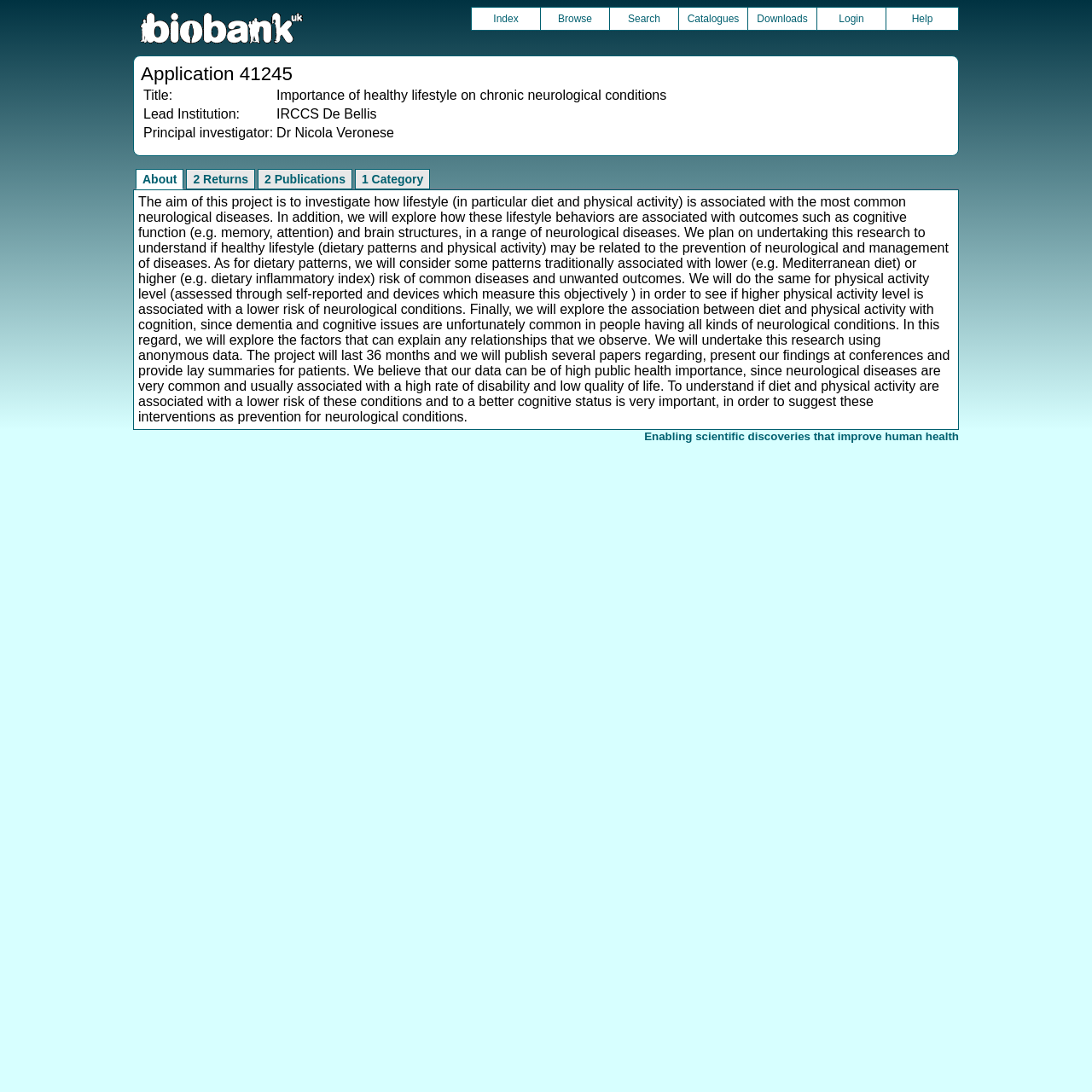Identify the bounding box coordinates of the area you need to click to perform the following instruction: "Login to the application".

[0.748, 0.007, 0.811, 0.027]